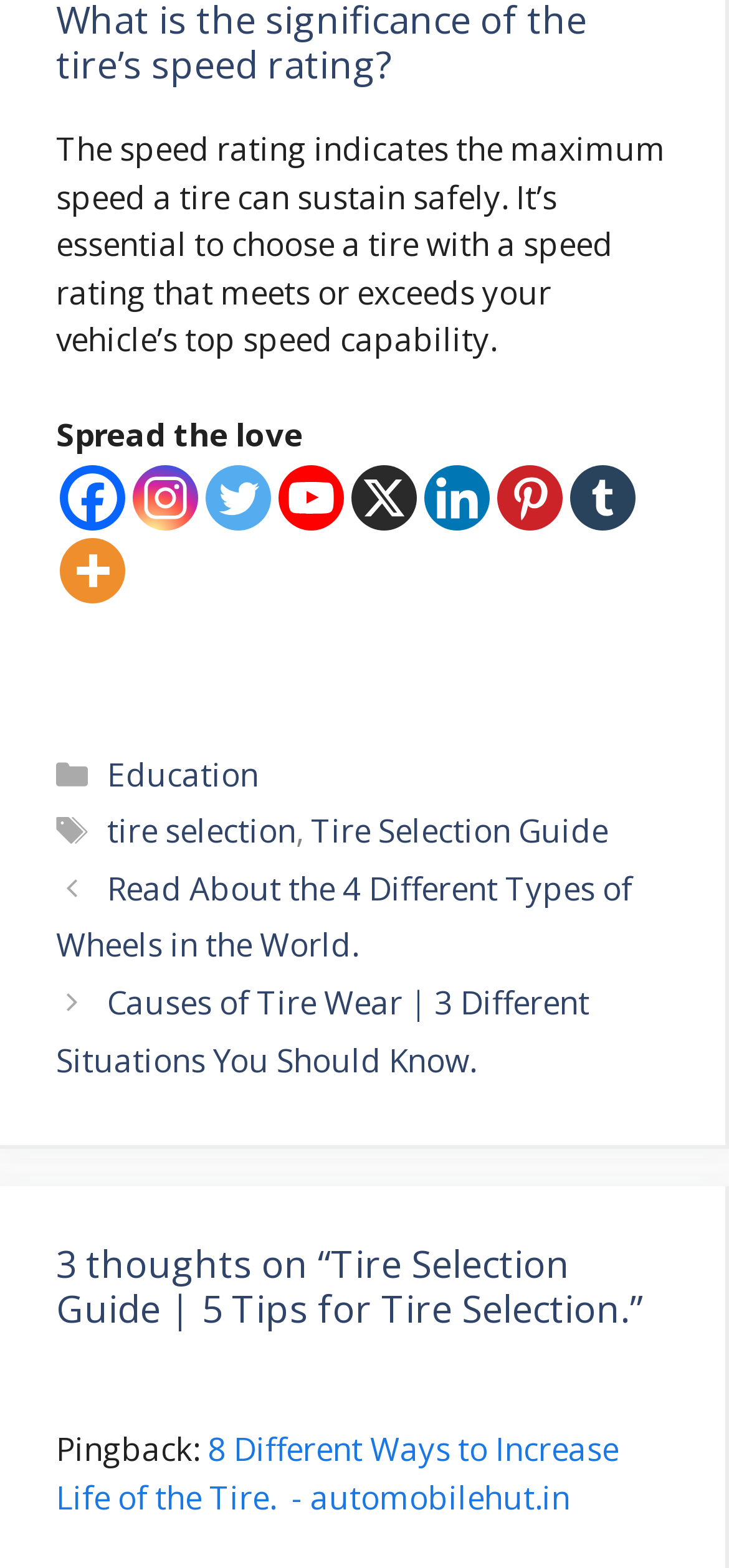What is the topic of the pingback link?
Please provide a comprehensive answer based on the information in the image.

The pingback link has the text '8 Different Ways to Increase Life of the Tire.', which suggests that the topic of the pingback link is increasing the life of a tire.